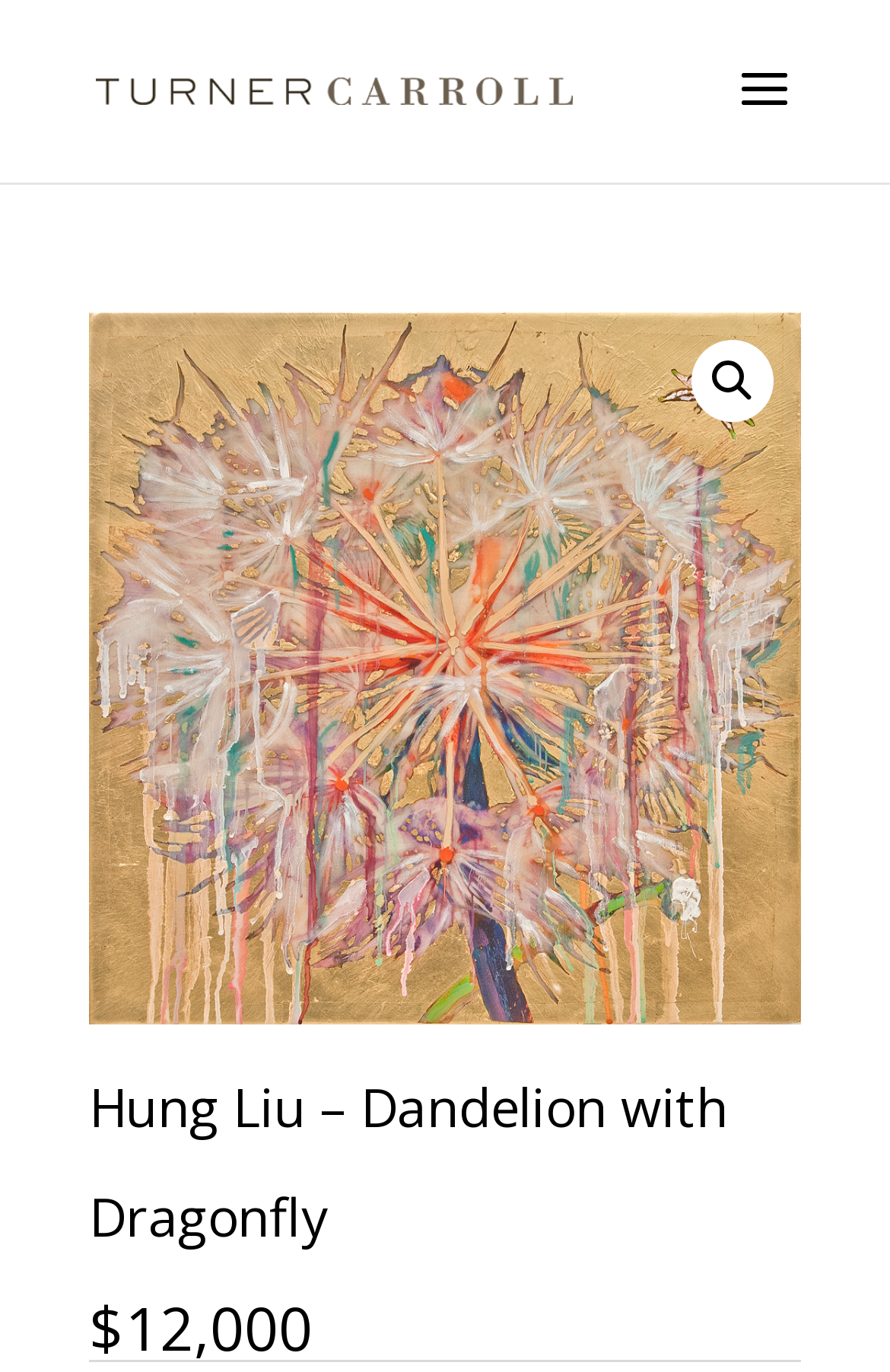Using the information in the image, could you please answer the following question in detail:
What is the bounding box coordinate of the artwork image?

I found an image element with the text 'Hung Liu - Dandelion with Dragonfly' and its bounding box coordinates are [0.1, 0.228, 0.9, 0.747].